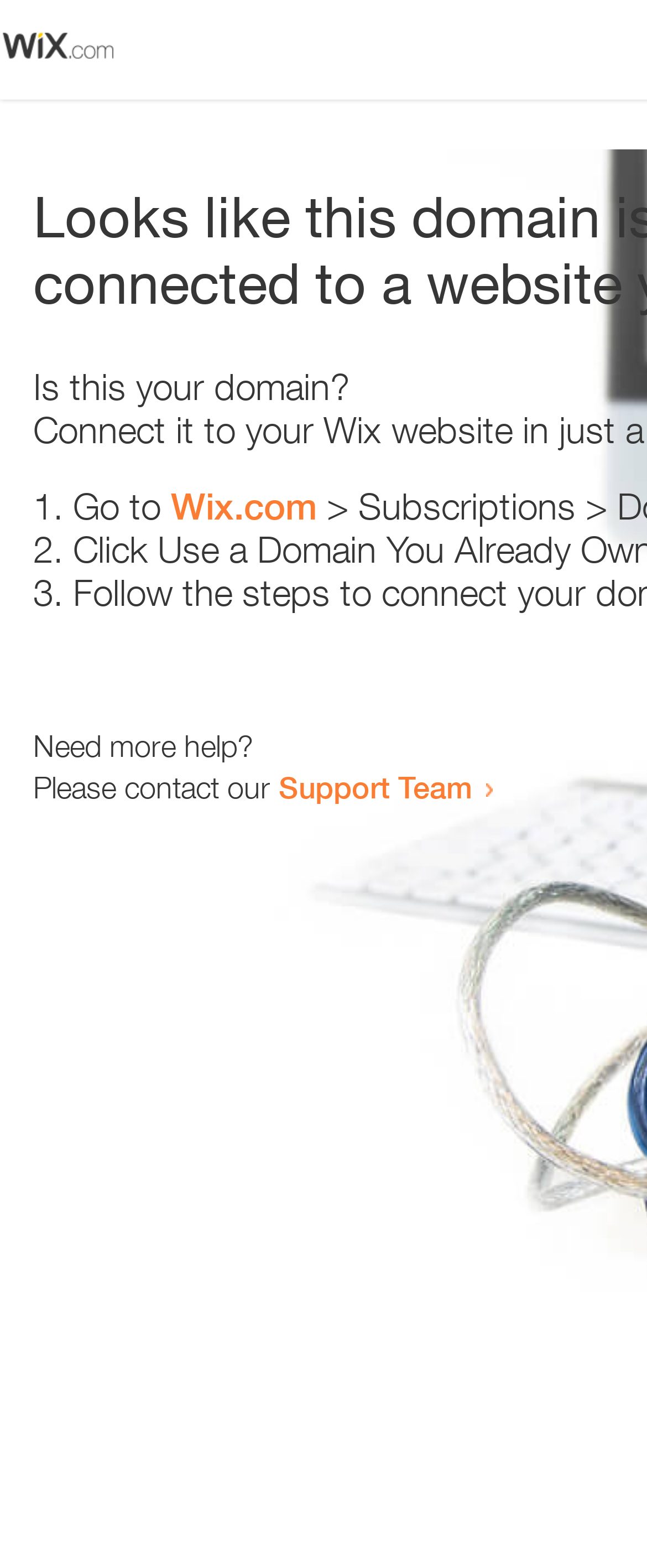How many steps are provided to resolve the issue?
Ensure your answer is thorough and detailed.

The webpage provides a list of steps to resolve the issue, marked with list markers '1.', '2.', and '3.'. Therefore, there are 3 steps provided.